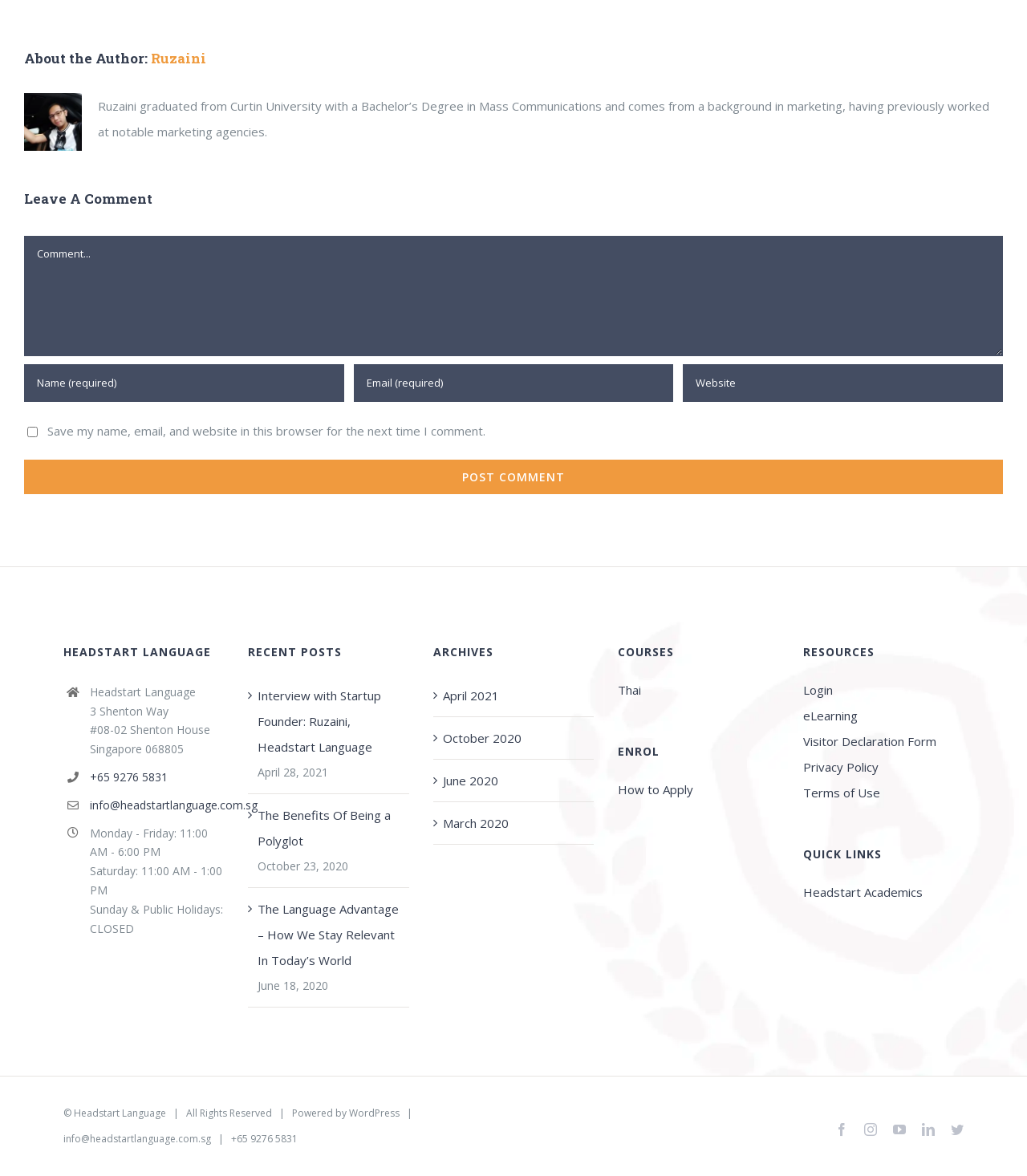What is the name of the language course mentioned?
Using the picture, provide a one-word or short phrase answer.

Thai